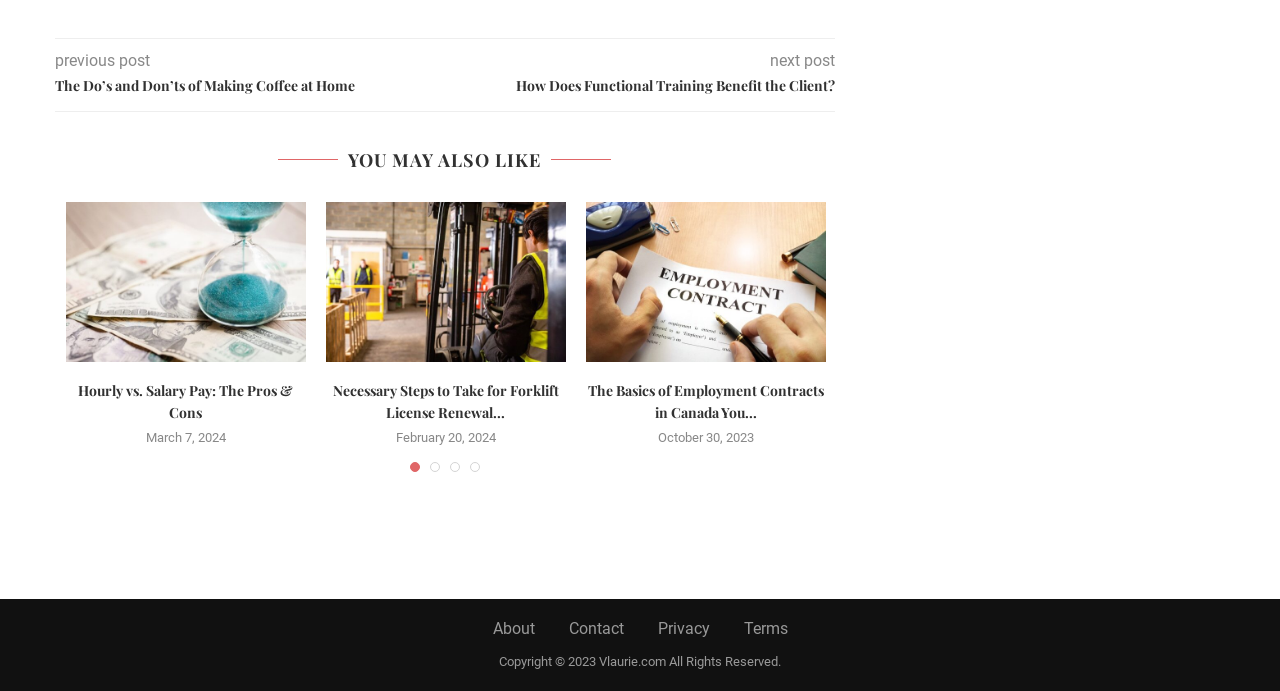Find the bounding box coordinates for the area that should be clicked to accomplish the instruction: "check Copyright information".

[0.39, 0.947, 0.61, 0.968]